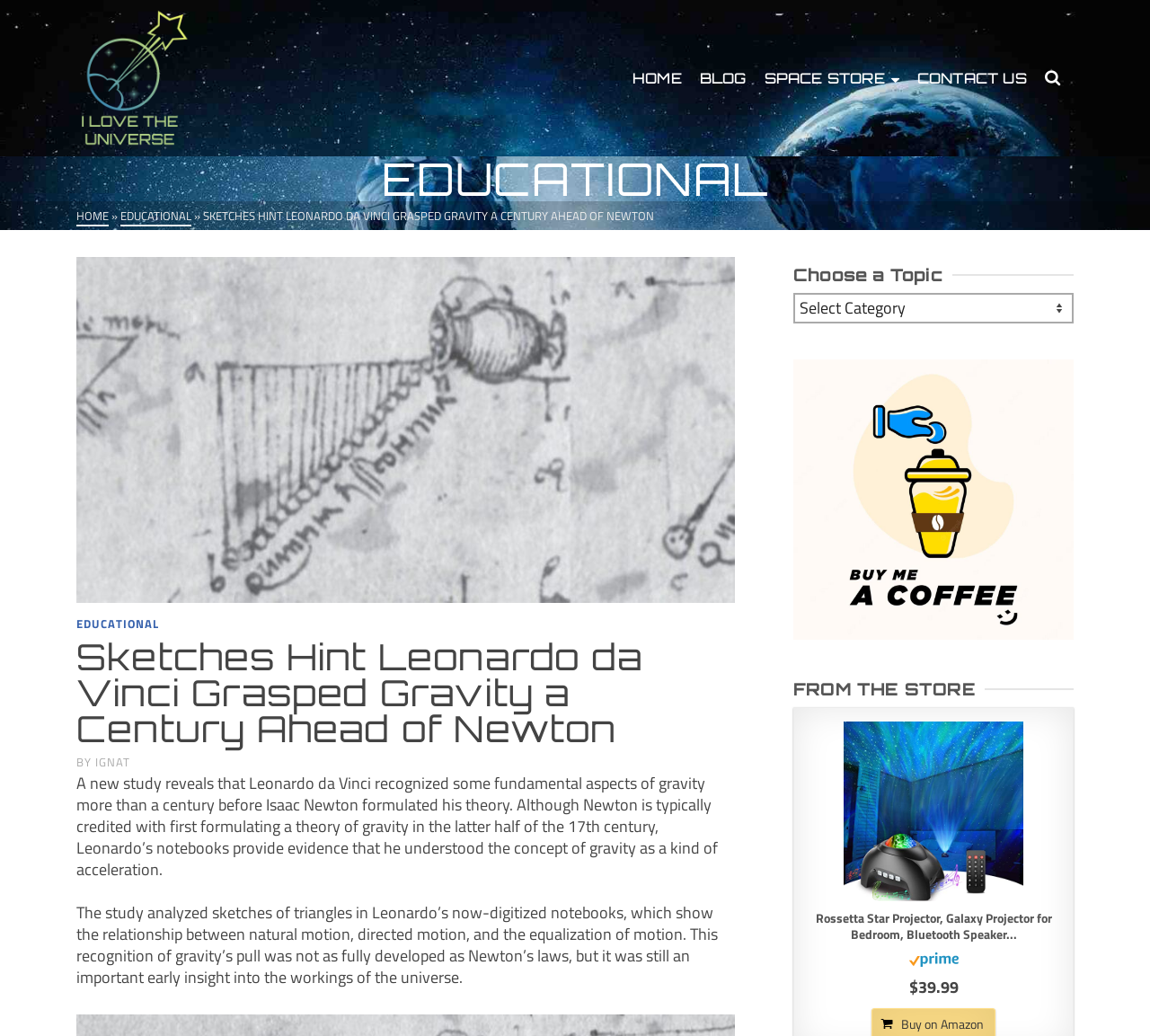Using a single word or phrase, answer the following question: 
Who is the author of the article?

IGNAT